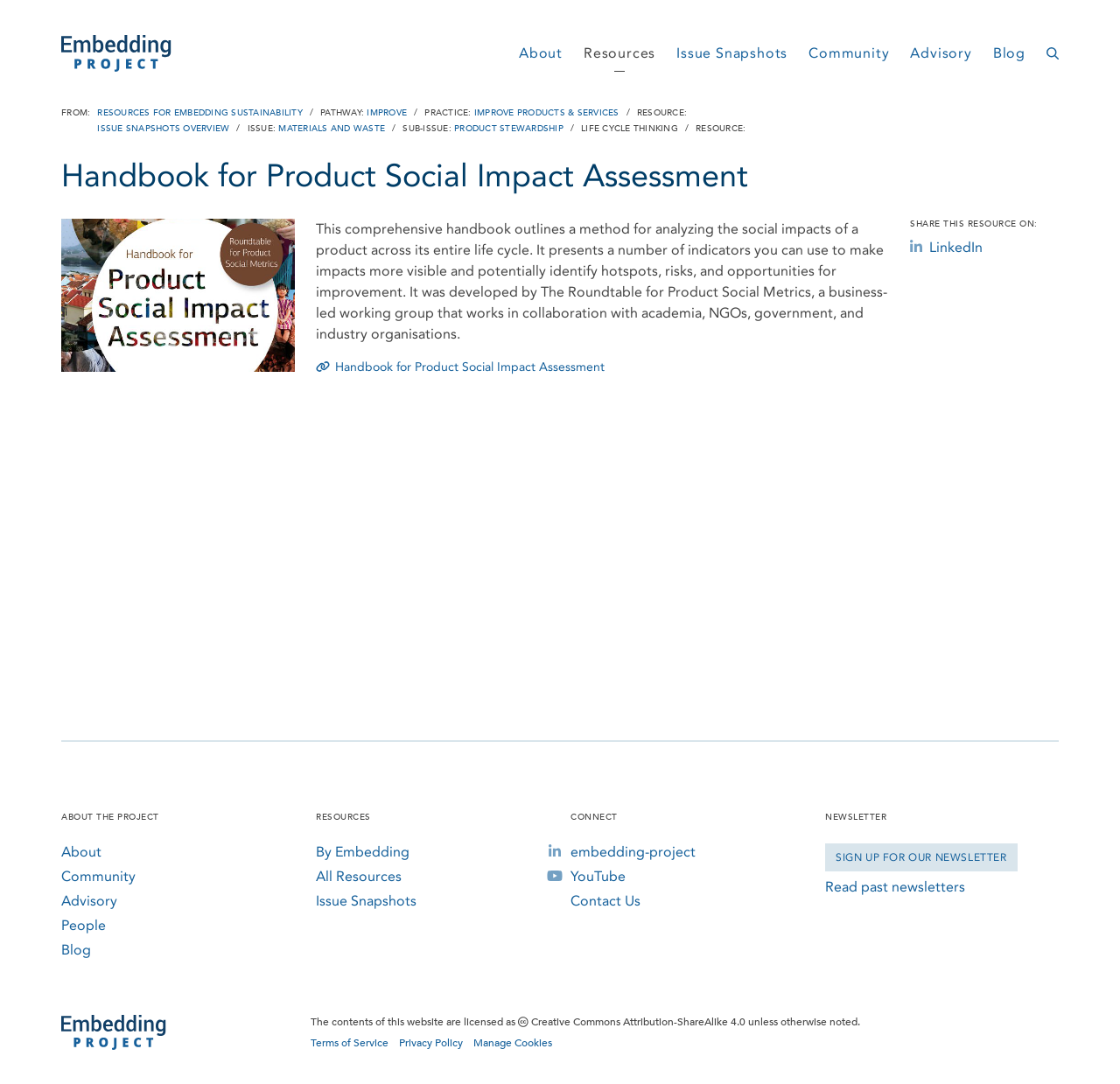What is the license for the contents of this website?
Please respond to the question with as much detail as possible.

I found the answer by reading the static text element at the bottom of the webpage, which says 'The contents of this website are licensed as Creative Commons Attribution-ShareAlike 4.0 unless otherwise noted.'